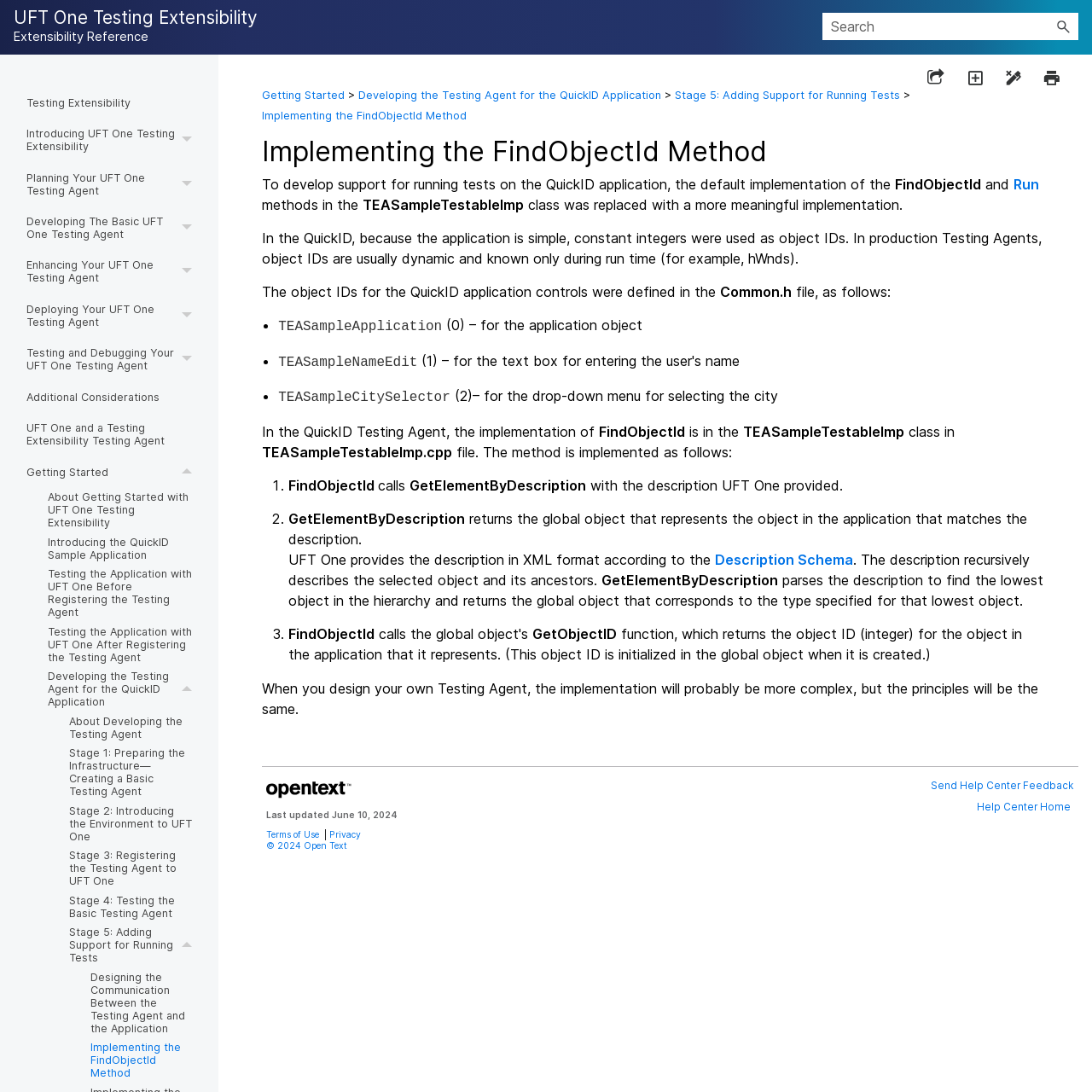Using floating point numbers between 0 and 1, provide the bounding box coordinates in the format (top-left x, top-left y, bottom-right x, bottom-right y). Locate the UI element described here: Getting Started

[0.24, 0.081, 0.316, 0.093]